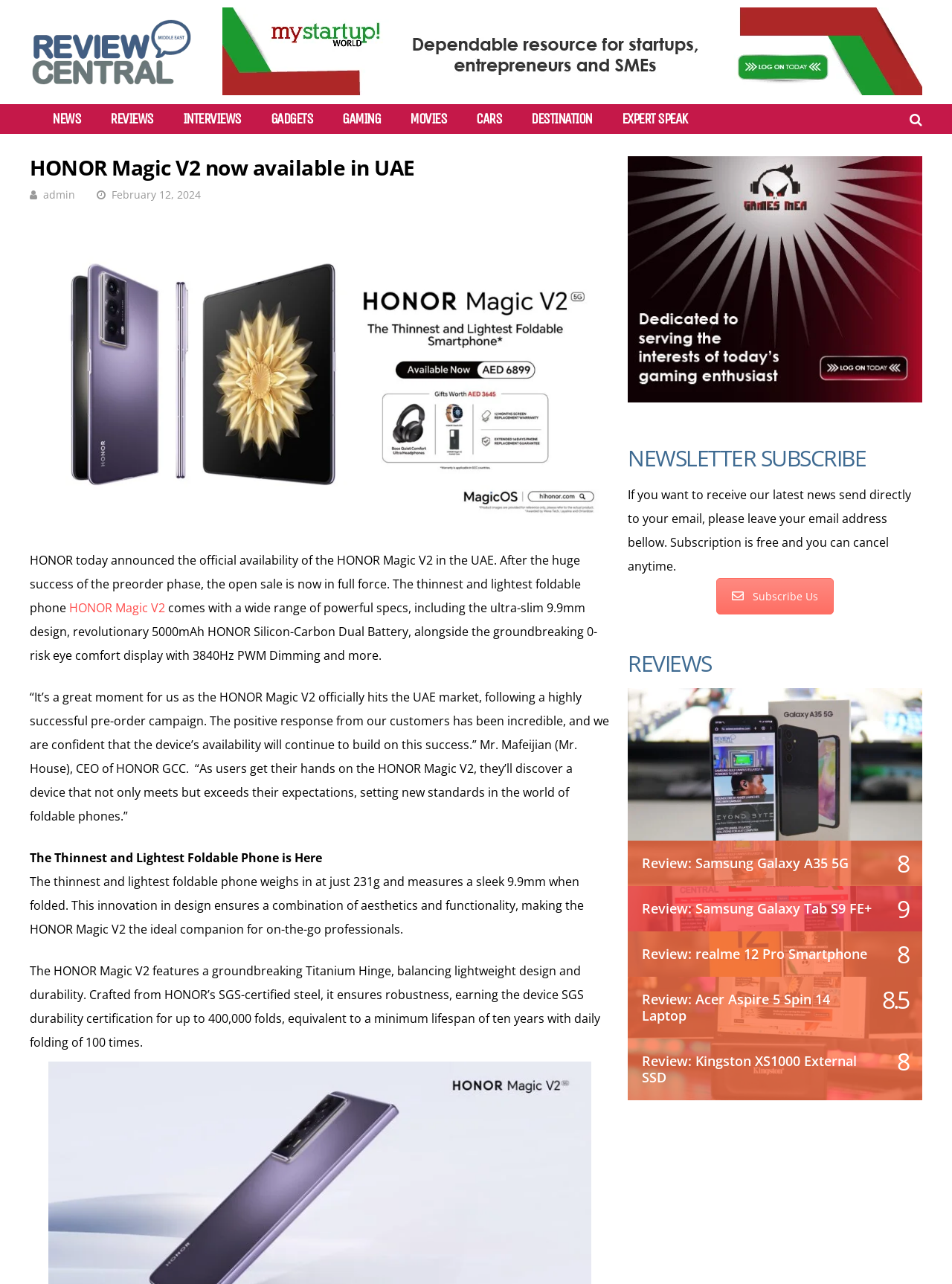Locate the UI element described by HONOR Magic V2 in the provided webpage screenshot. Return the bounding box coordinates in the format (top-left x, top-left y, bottom-right x, bottom-right y), ensuring all values are between 0 and 1.

[0.073, 0.467, 0.173, 0.48]